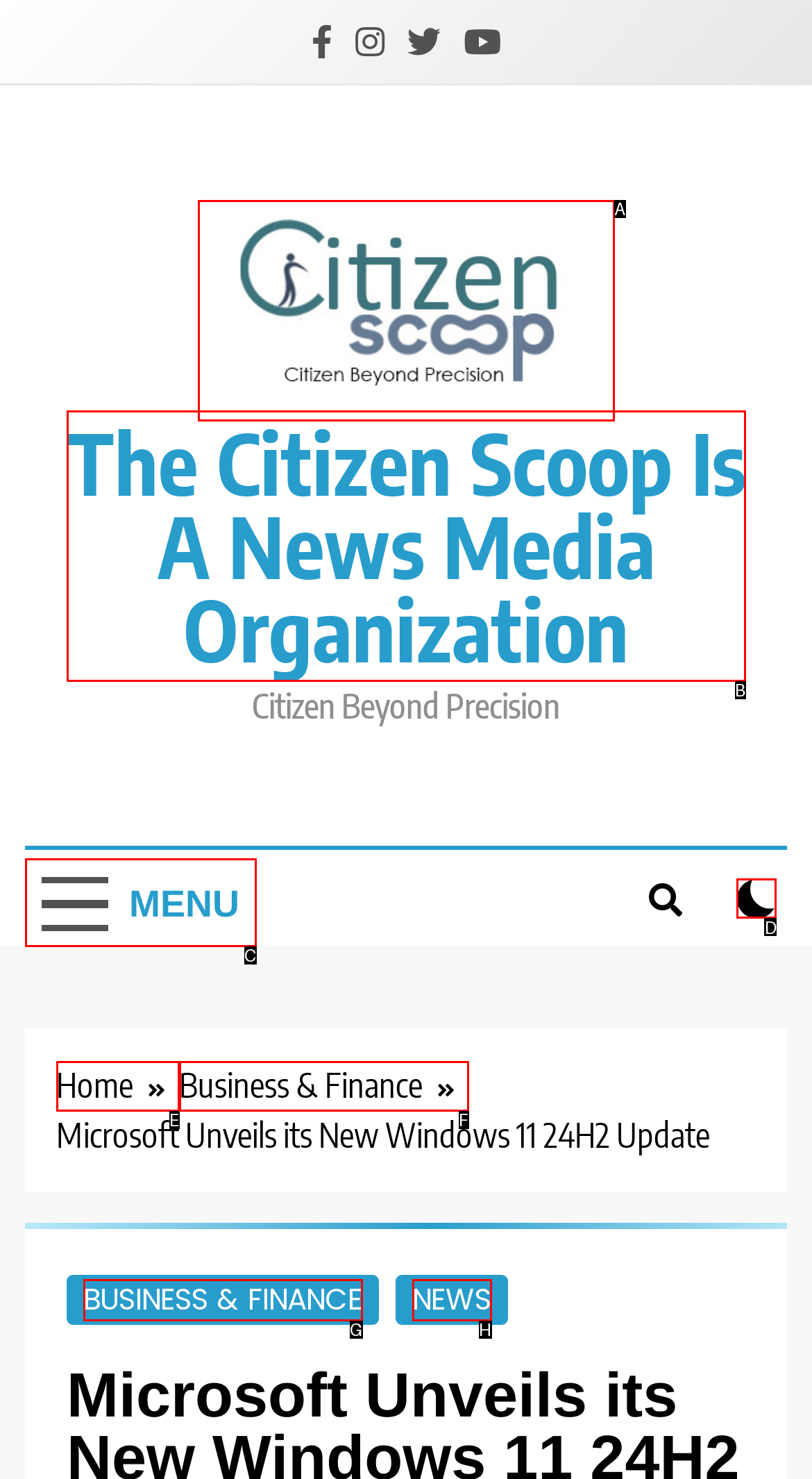Select the correct HTML element to complete the following task: Listen to the podcast on Apple Podcasts
Provide the letter of the choice directly from the given options.

None